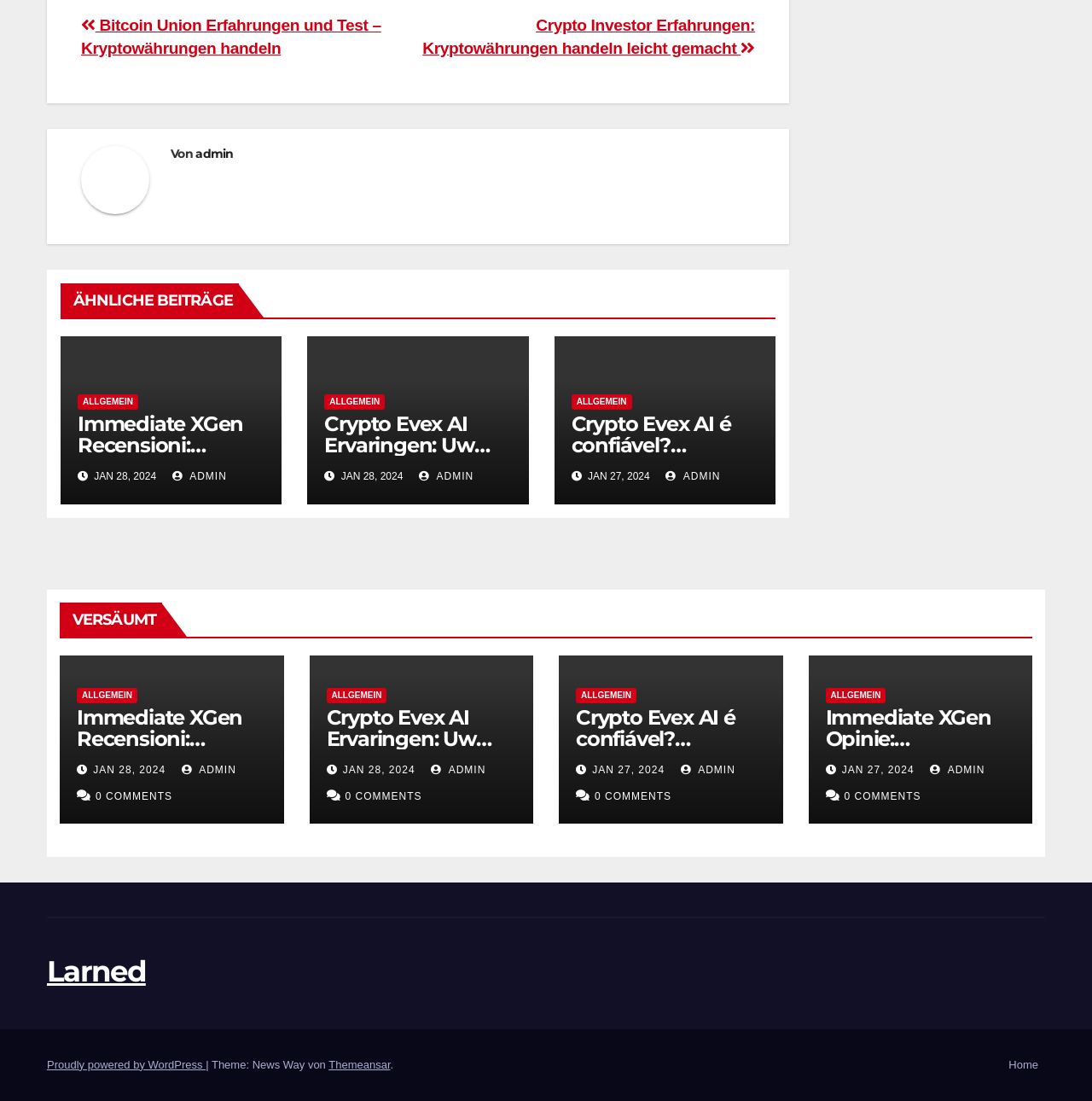Please specify the bounding box coordinates of the clickable section necessary to execute the following command: "Click on the 'Crypto Investor Erfahrungen: Kryptowährungen handeln leicht gemacht' link".

[0.387, 0.014, 0.691, 0.052]